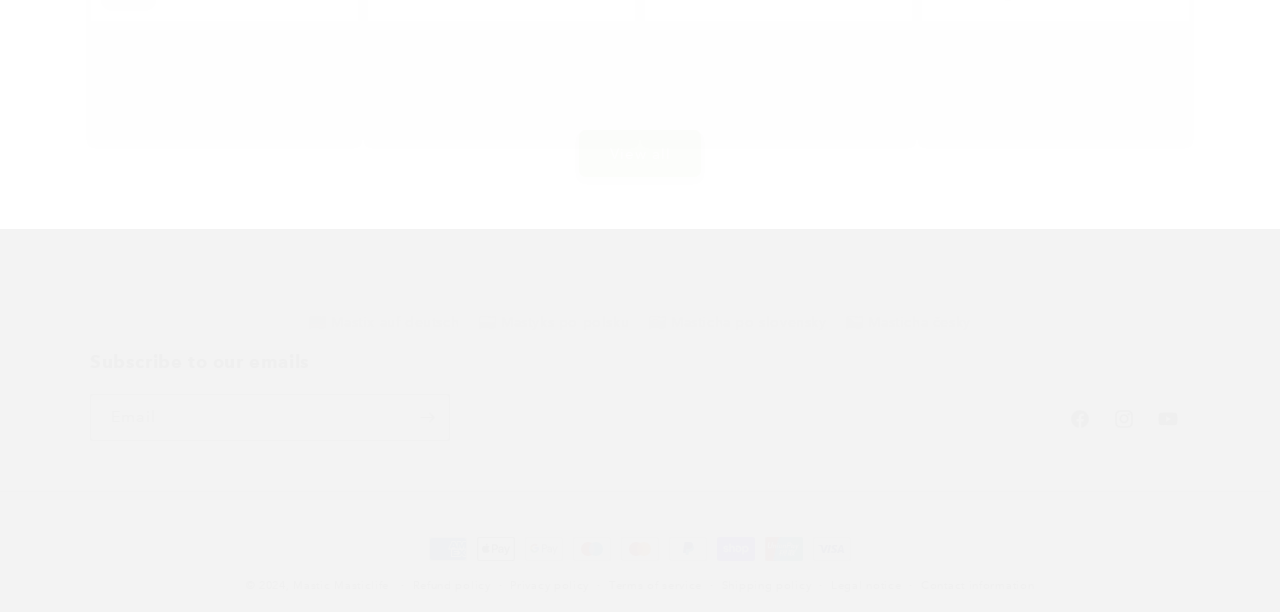What is the price of Mastic Strong&Pure Economy Pack?
Answer the question with as much detail as possible.

I found the heading 'Mastic Strong&Pure Economy Pack (240 Capsules) Masticlife Sale' and then looked for the 'Sale price' label, which is next to the text '28.400 Ft'.